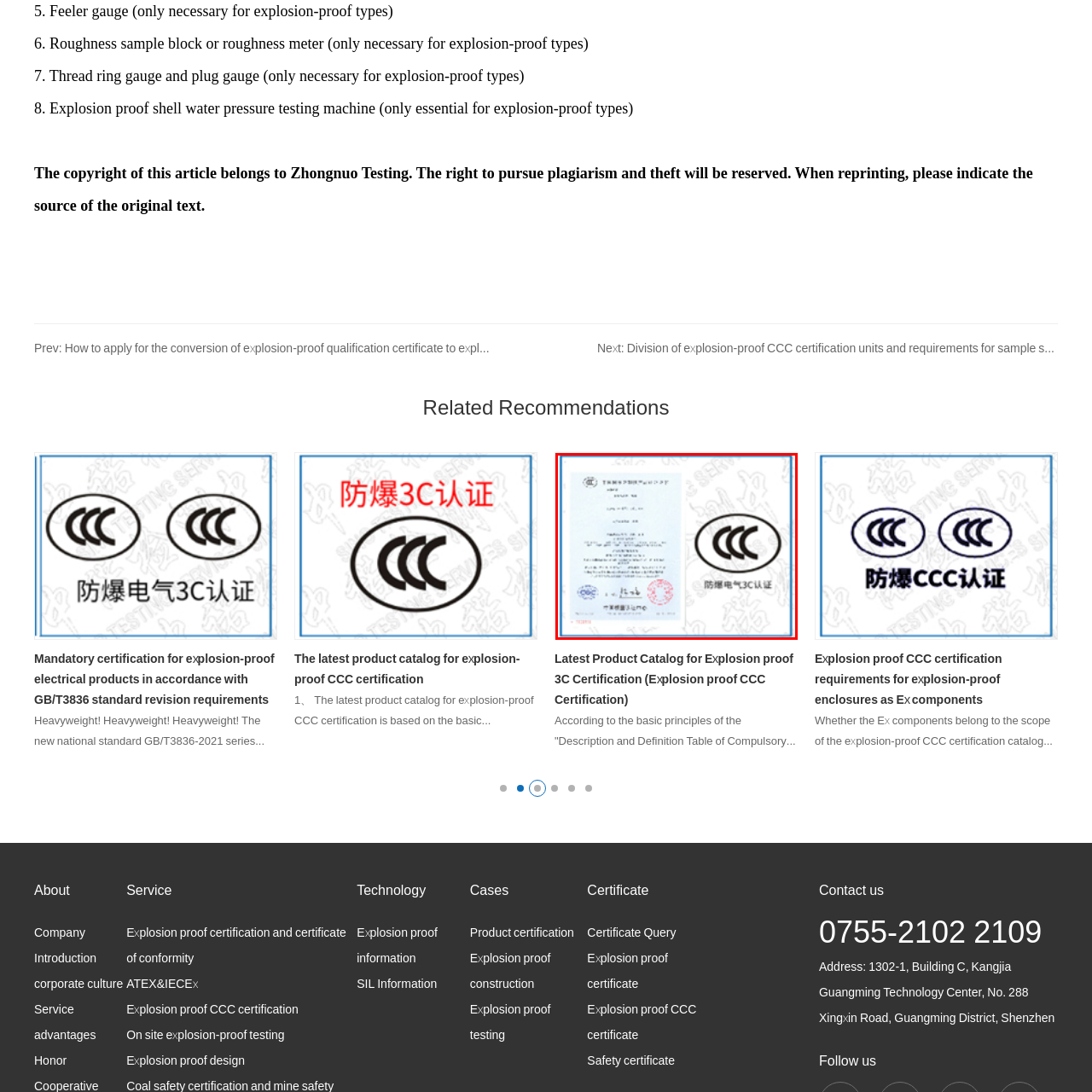Focus on the image within the purple boundary, What type of certification is featured in the document? 
Answer briefly using one word or phrase.

Explosion-proof 3C certification